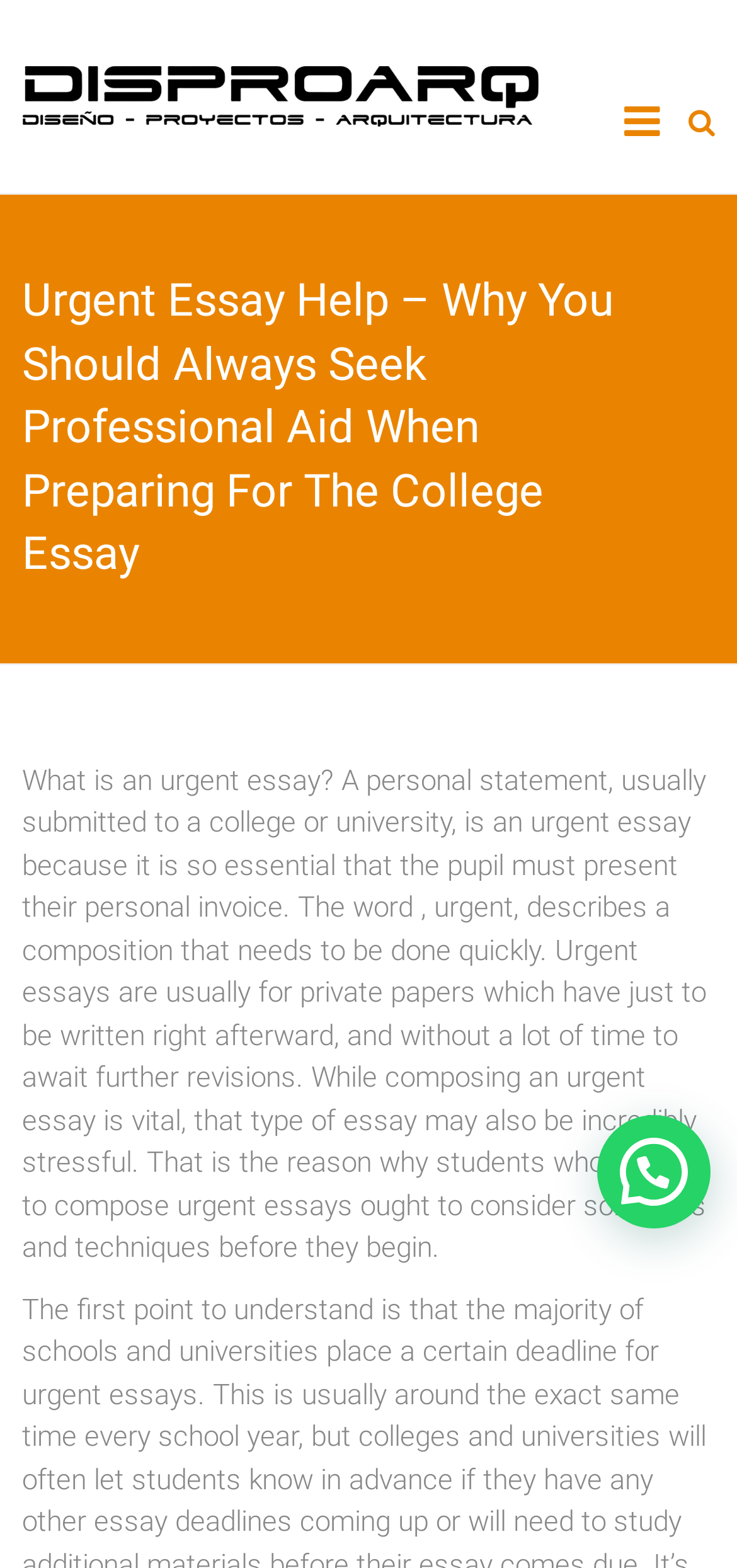Identify and provide the title of the webpage.

Urgent Essay Help – Why You Should Always Seek Professional Aid When Preparing For The College Essay